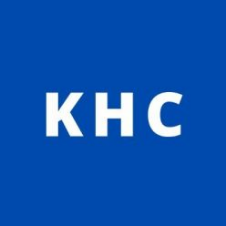What is the purpose of the Kilachand Ambassadors Blog?
Analyze the image and provide a thorough answer to the question.

According to the caption, the Kilachand Ambassadors Blog shares reflections, insights, and advice on student life from the college's ambassadors, which suggests that the purpose of the blog is to provide valuable information and guidance to students.